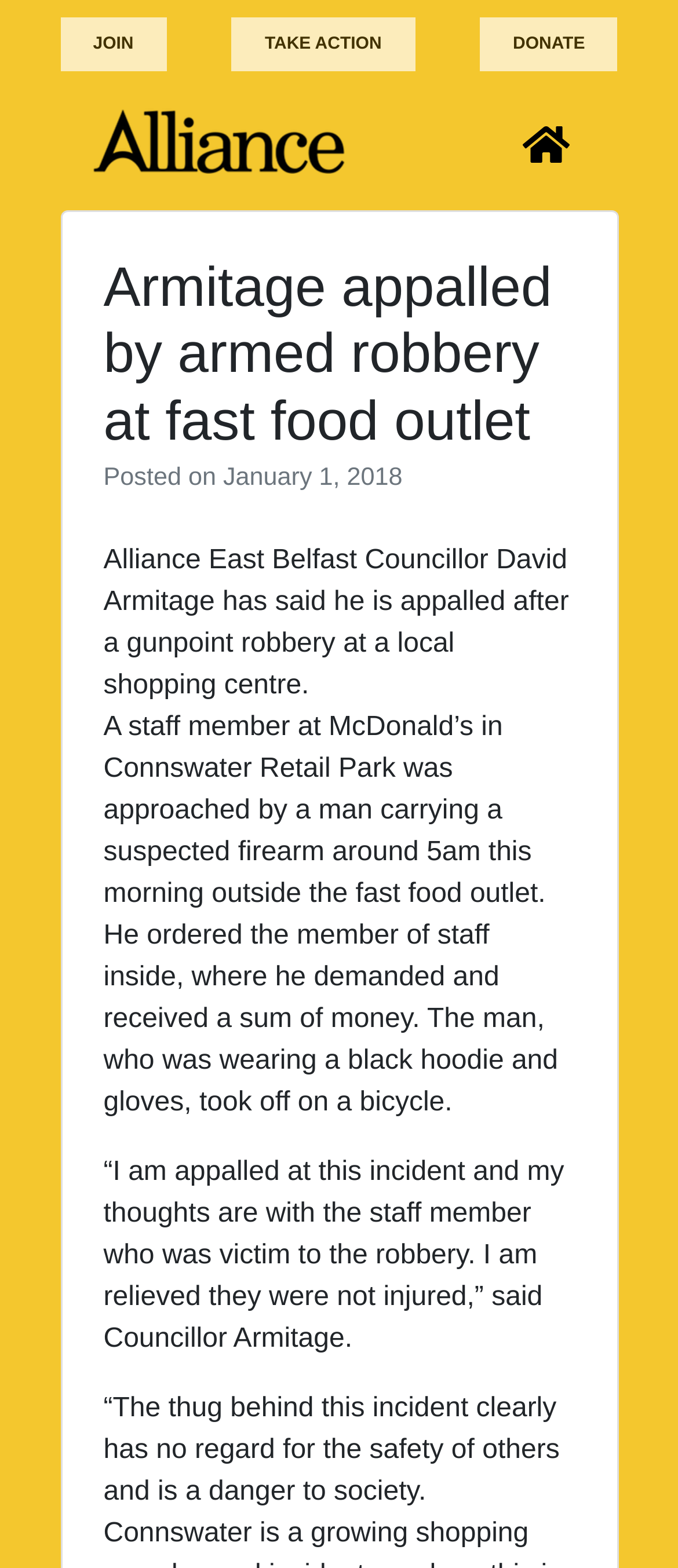Find the bounding box coordinates for the element described here: "Donate".

[0.708, 0.011, 0.911, 0.045]